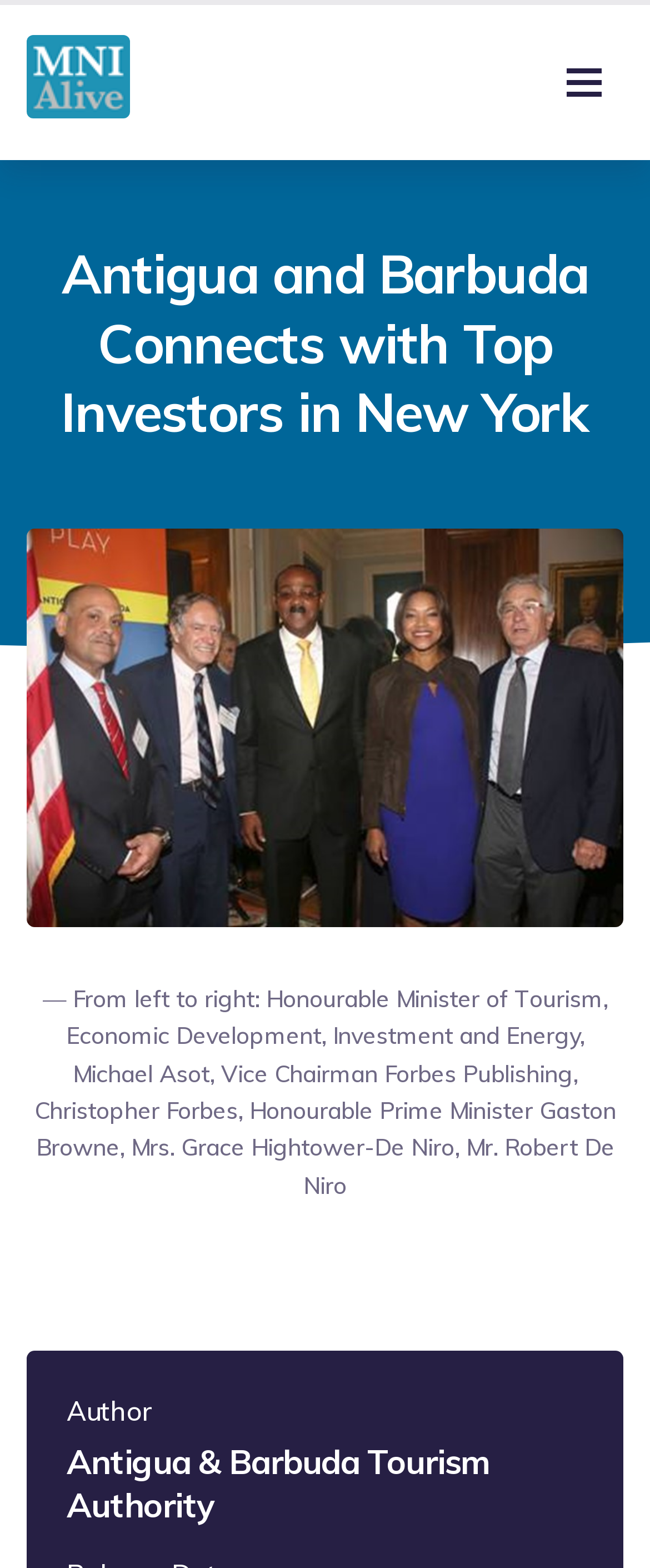Determine and generate the text content of the webpage's headline.

Antigua and Barbuda Connects with Top Investors in New York